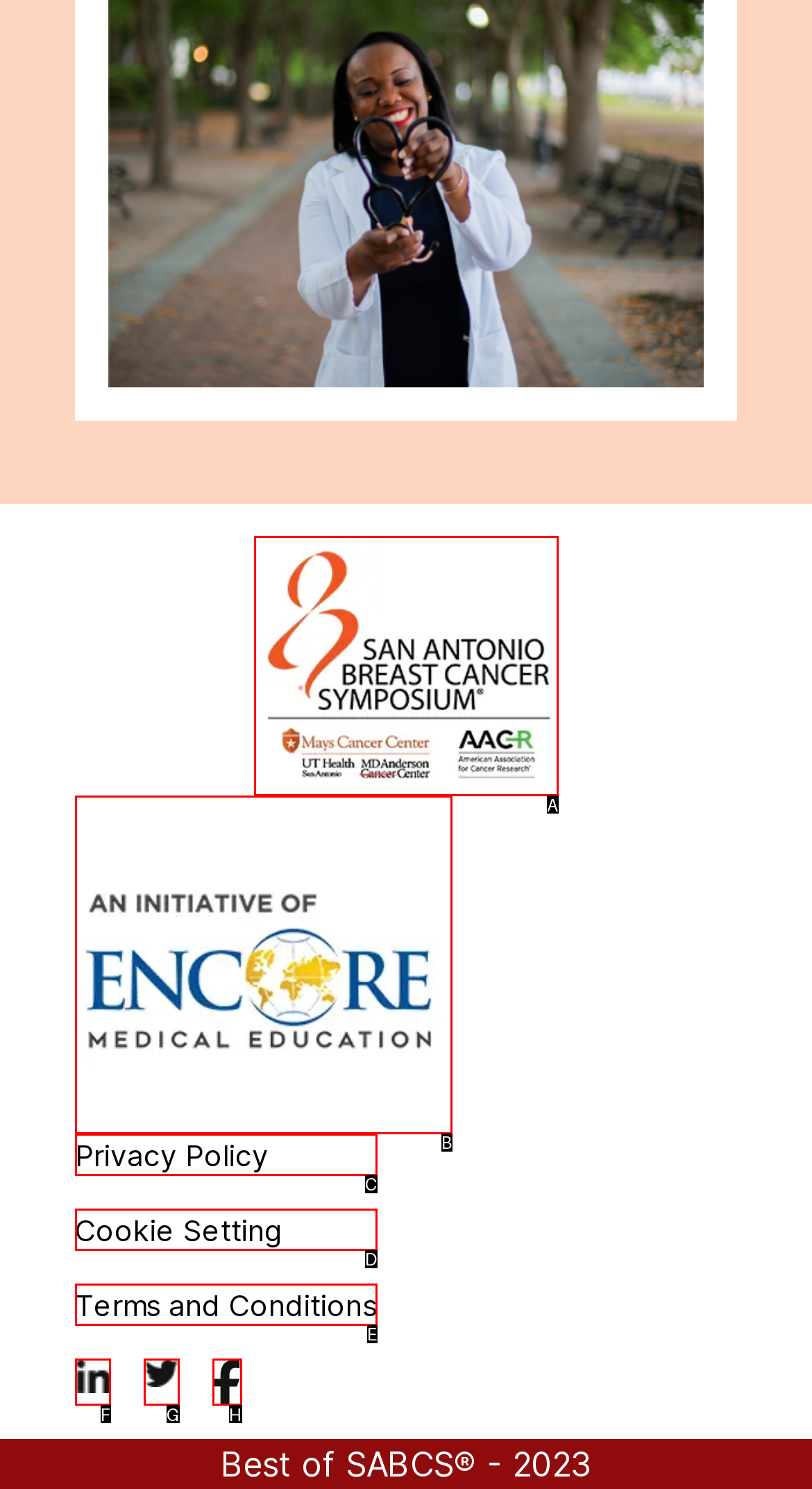Please select the letter of the HTML element that fits the description: alt="Encore Medical Education Linkedin". Answer with the option's letter directly.

F